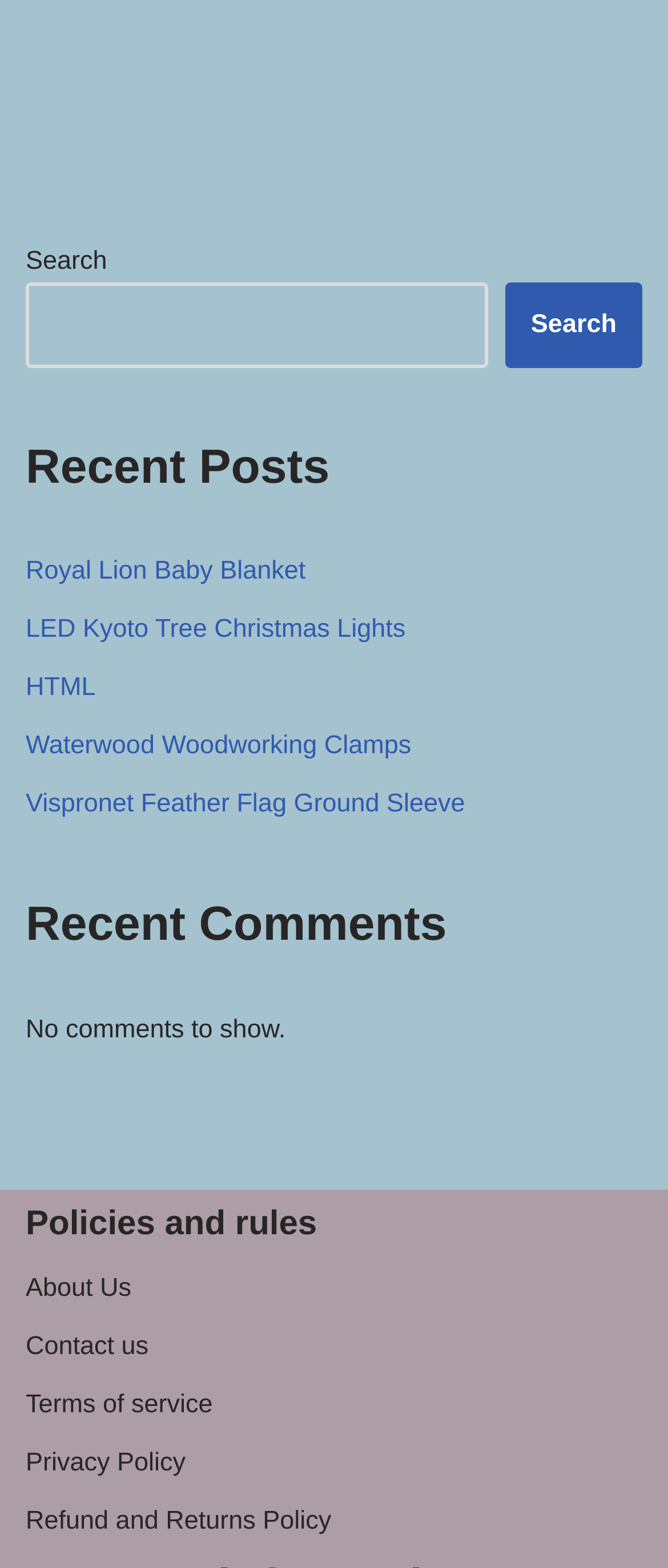Find the bounding box coordinates of the area to click in order to follow the instruction: "Contact us".

[0.038, 0.849, 0.222, 0.868]